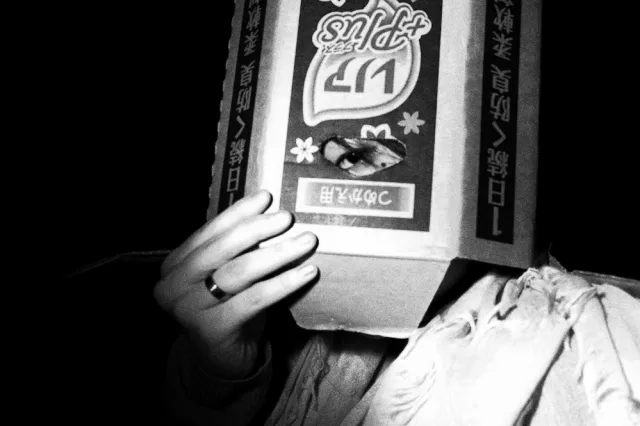What is written on the box?
Please respond to the question with as much detail as possible.

The graphics on the box are written in an unfamiliar script, adding an exotic touch to the overall atmosphere of the photograph.